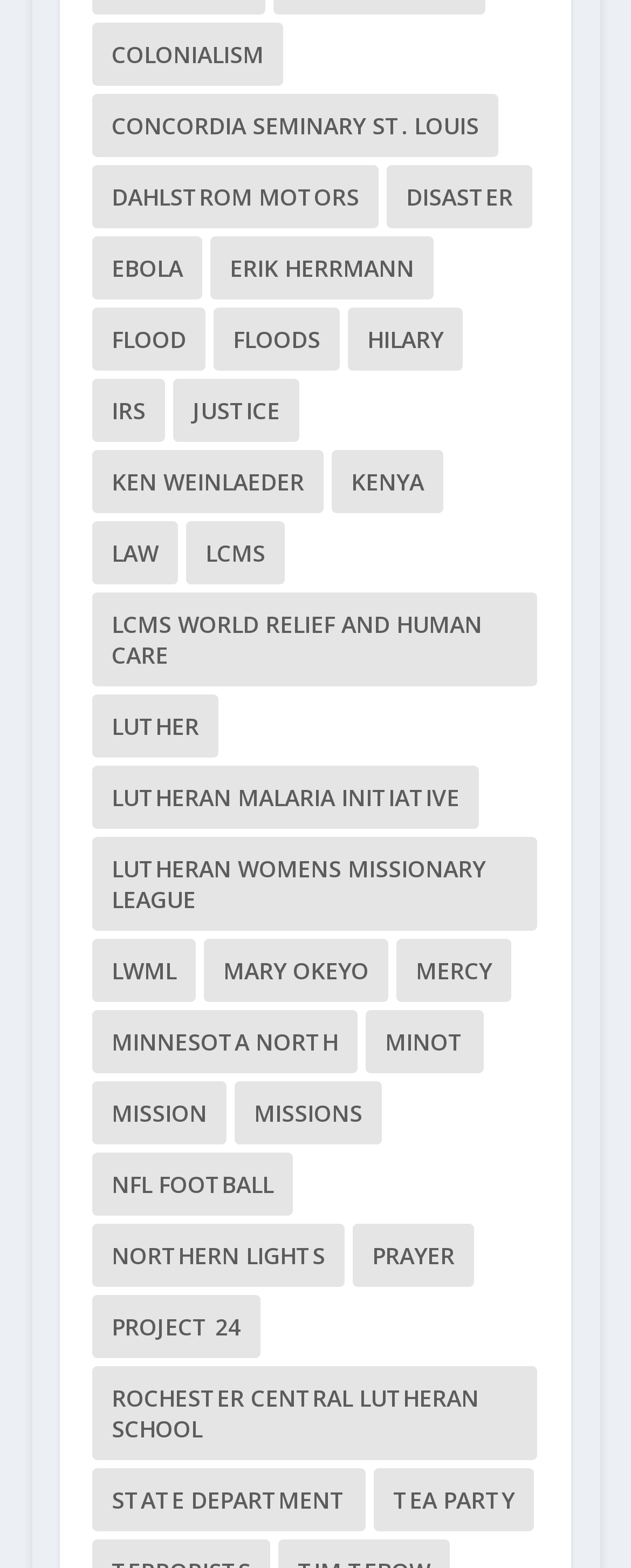What is the last link on the webpage?
Your answer should be a single word or phrase derived from the screenshot.

Tea Party